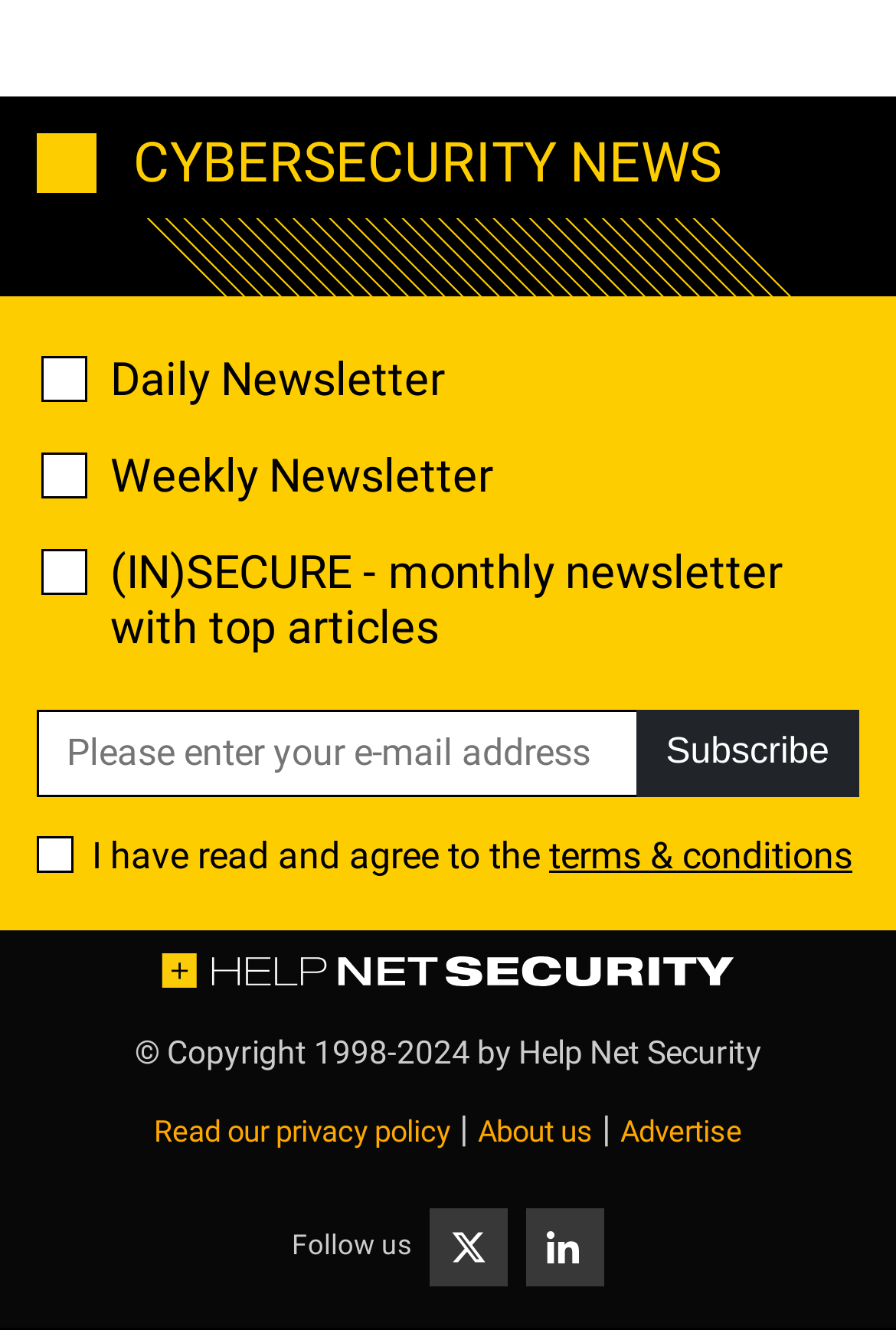Identify the bounding box coordinates for the region to click in order to carry out this instruction: "Check the daily newsletter option". Provide the coordinates using four float numbers between 0 and 1, formatted as [left, top, right, bottom].

[0.046, 0.267, 0.097, 0.301]